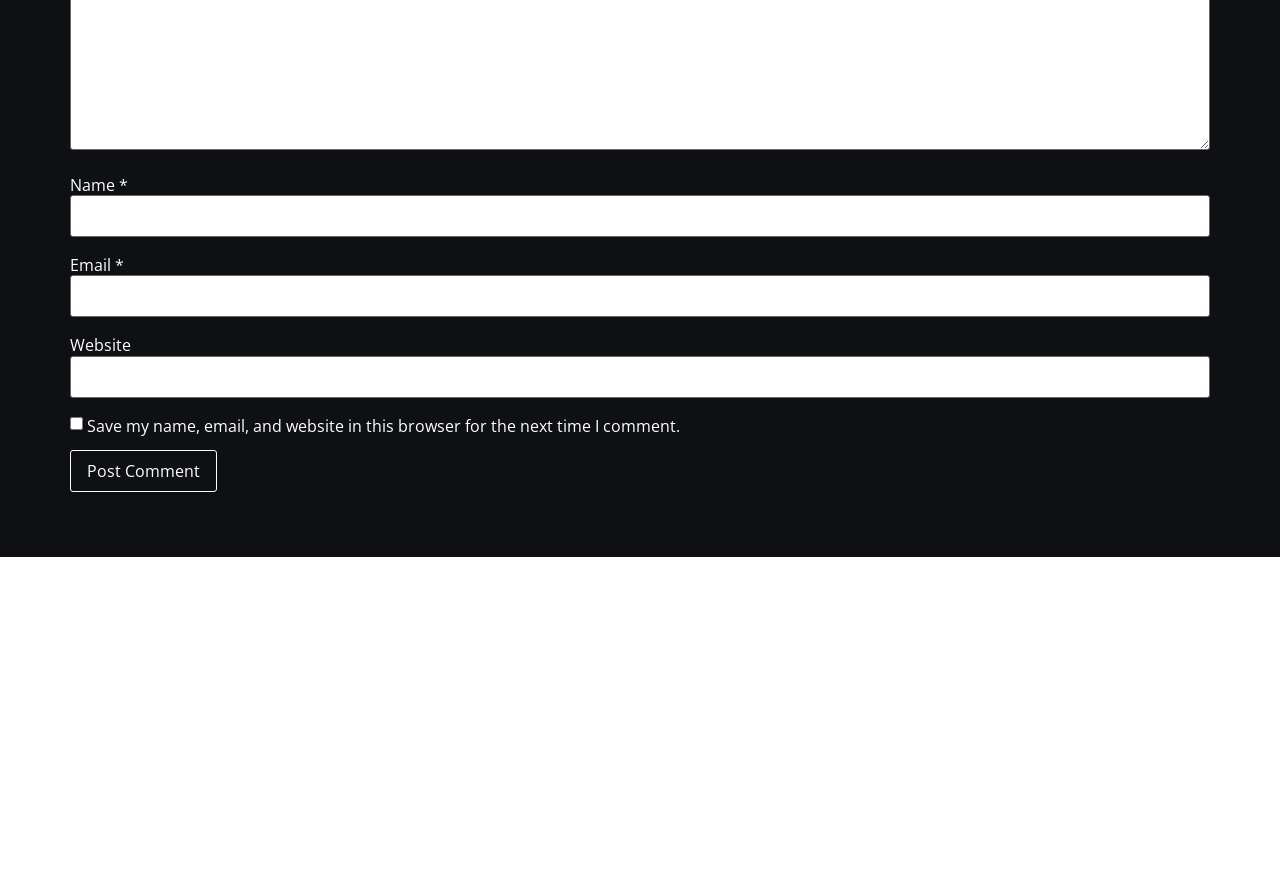Identify the bounding box coordinates necessary to click and complete the given instruction: "Input your email".

[0.055, 0.311, 0.945, 0.358]